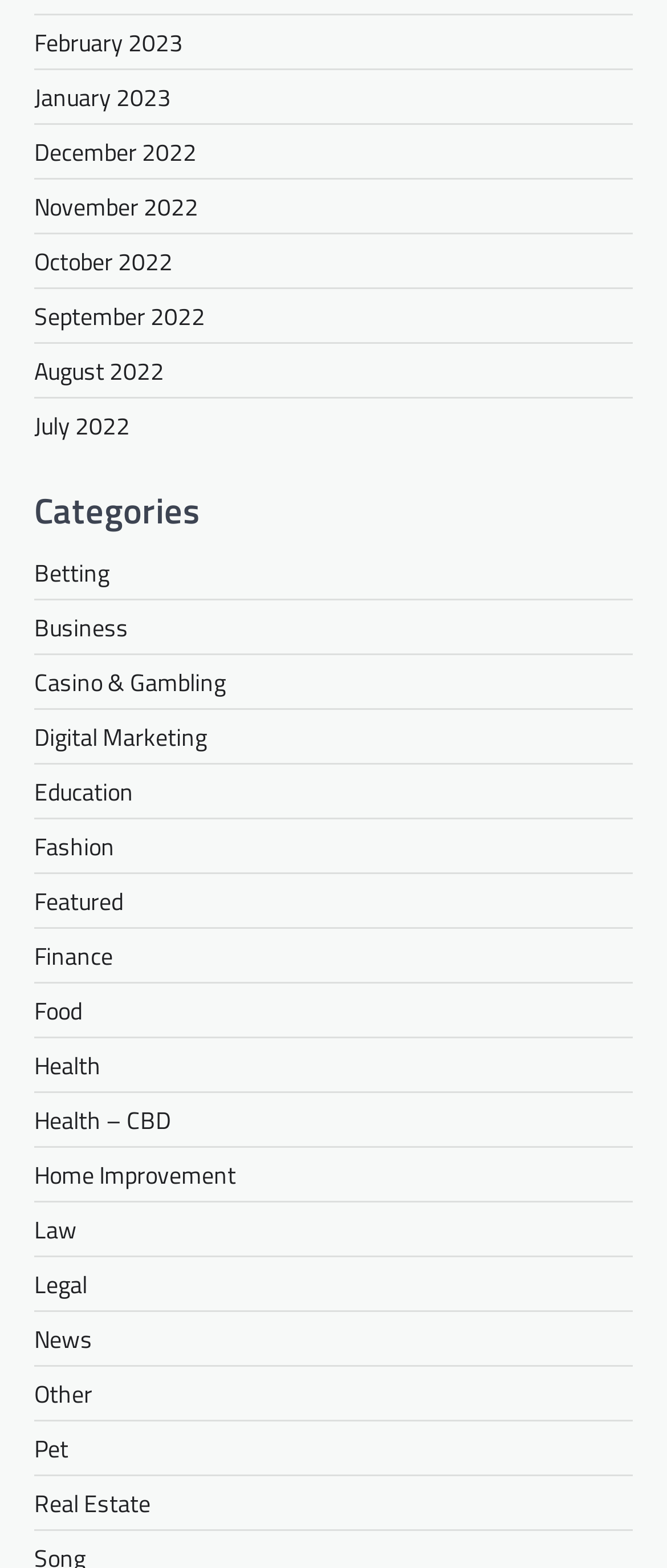Please locate the bounding box coordinates for the element that should be clicked to achieve the following instruction: "Browse Business category". Ensure the coordinates are given as four float numbers between 0 and 1, i.e., [left, top, right, bottom].

[0.051, 0.388, 0.192, 0.411]